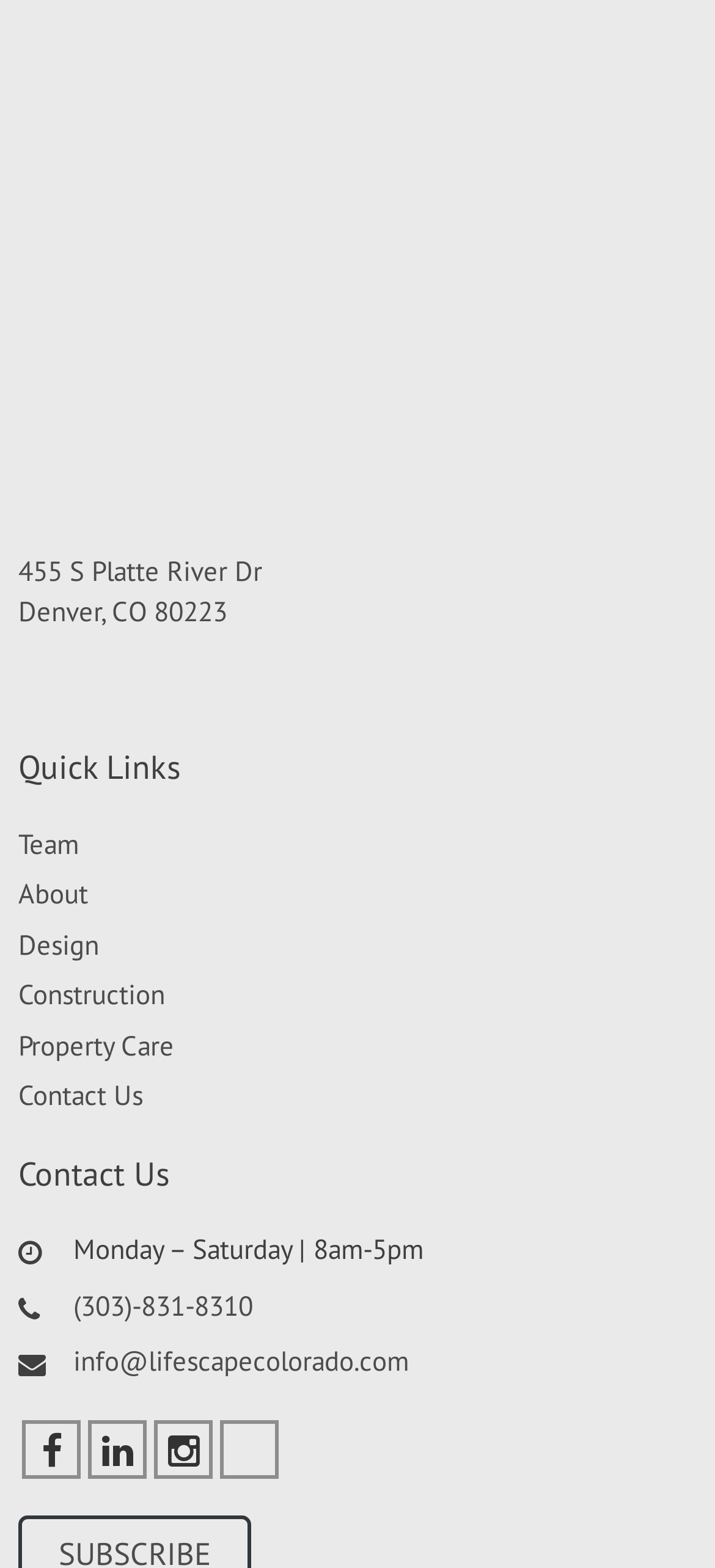Pinpoint the bounding box coordinates of the element that must be clicked to accomplish the following instruction: "Open Twitter page". The coordinates should be in the format of four float numbers between 0 and 1, i.e., [left, top, right, bottom].

[0.308, 0.905, 0.39, 0.943]